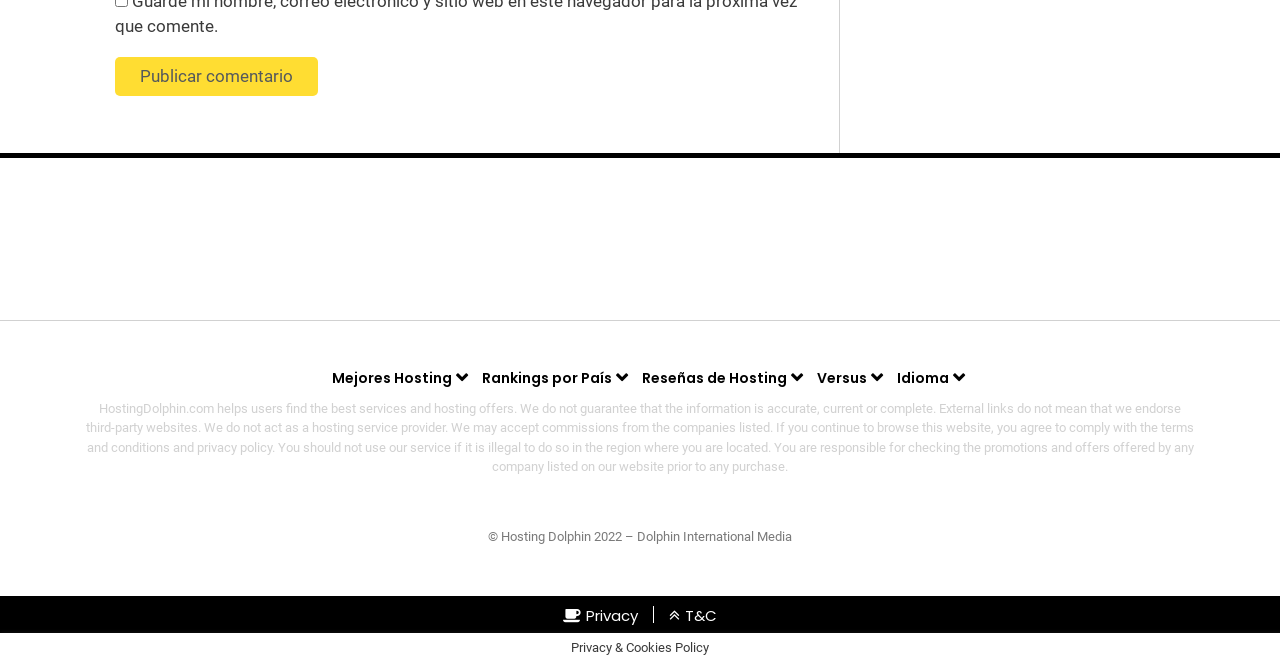Please examine the image and provide a detailed answer to the question: What is the purpose of HostingDolphin.com?

According to the StaticText element, HostingDolphin.com helps users find the best services and hosting offers, which implies that the website is a platform for users to discover and compare hosting services.